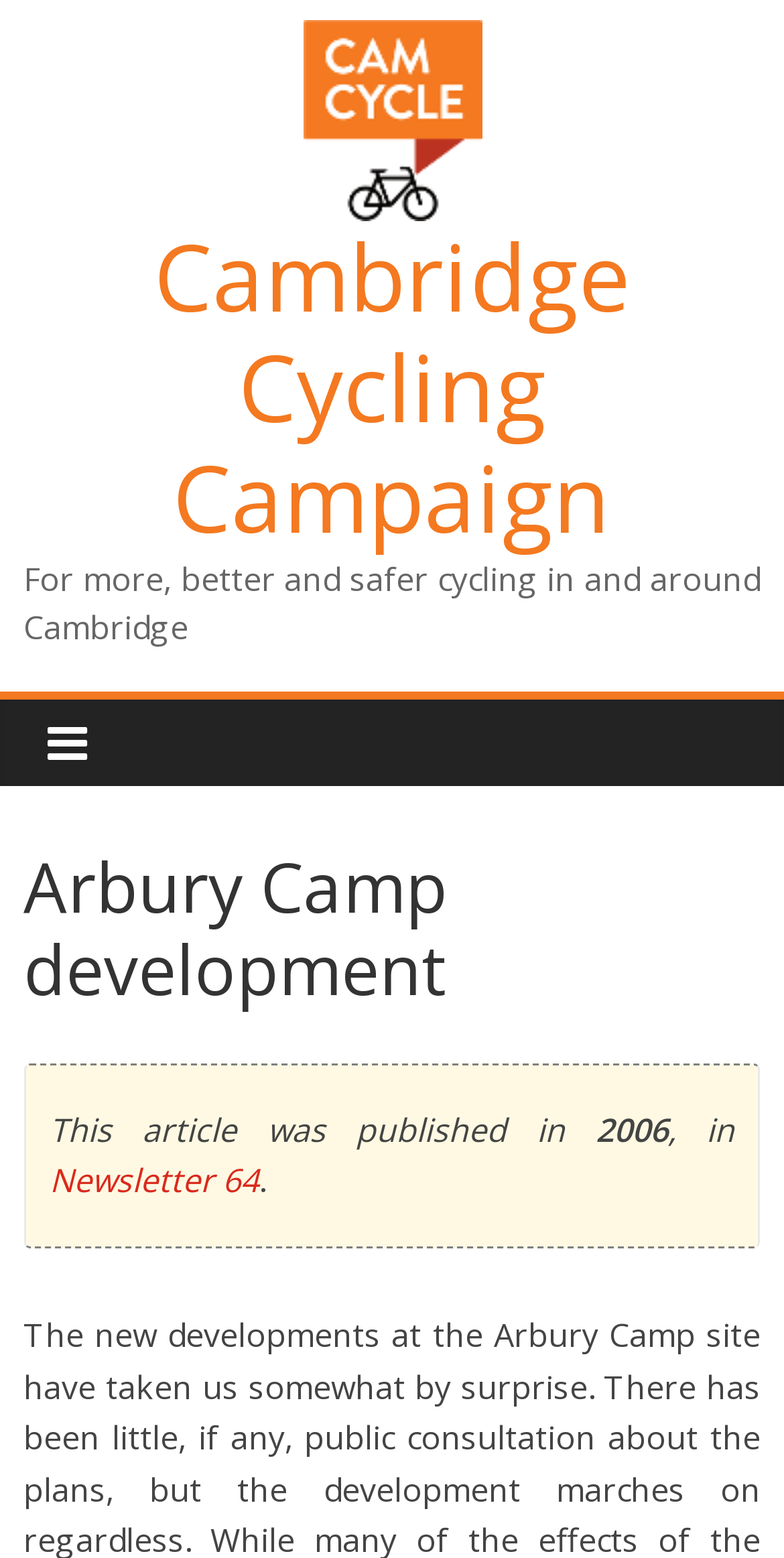Consider the image and give a detailed and elaborate answer to the question: 
What is the name of the newsletter?

The name of the newsletter can be found in the middle of the webpage, where it is written as a link, along with the text 'This article was published in'.